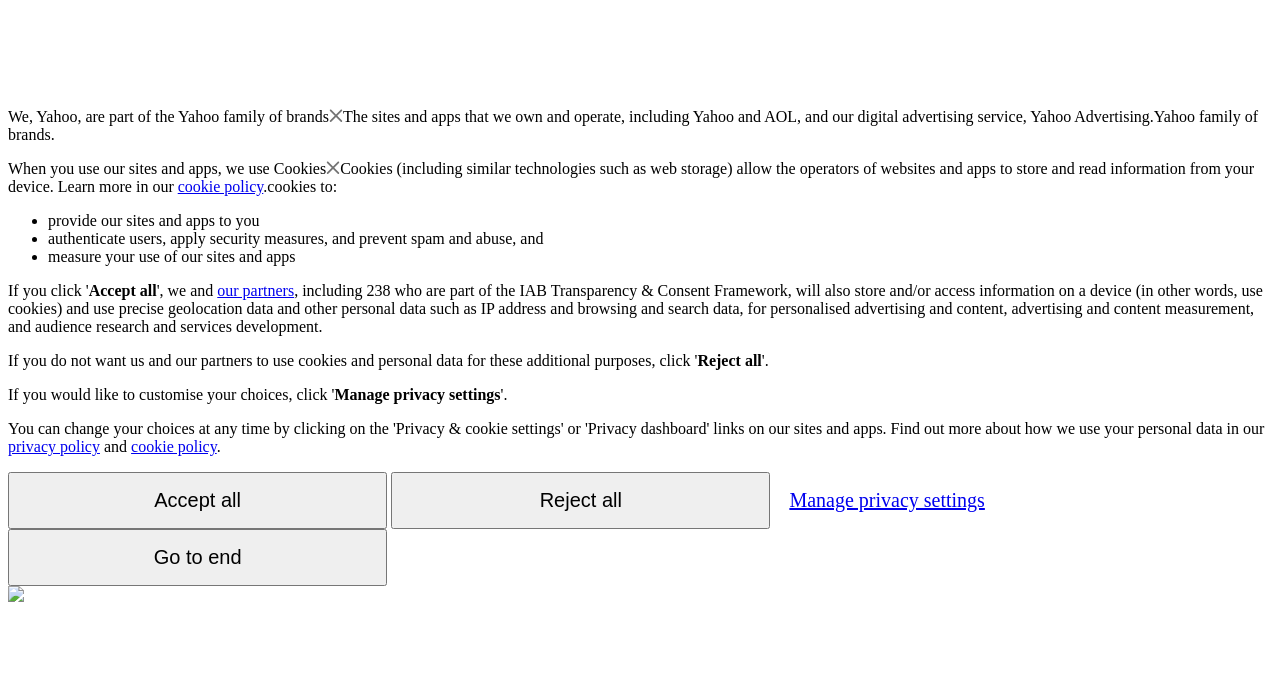Find the bounding box coordinates for the HTML element specified by: "Manage privacy settings".

[0.605, 0.698, 0.781, 0.775]